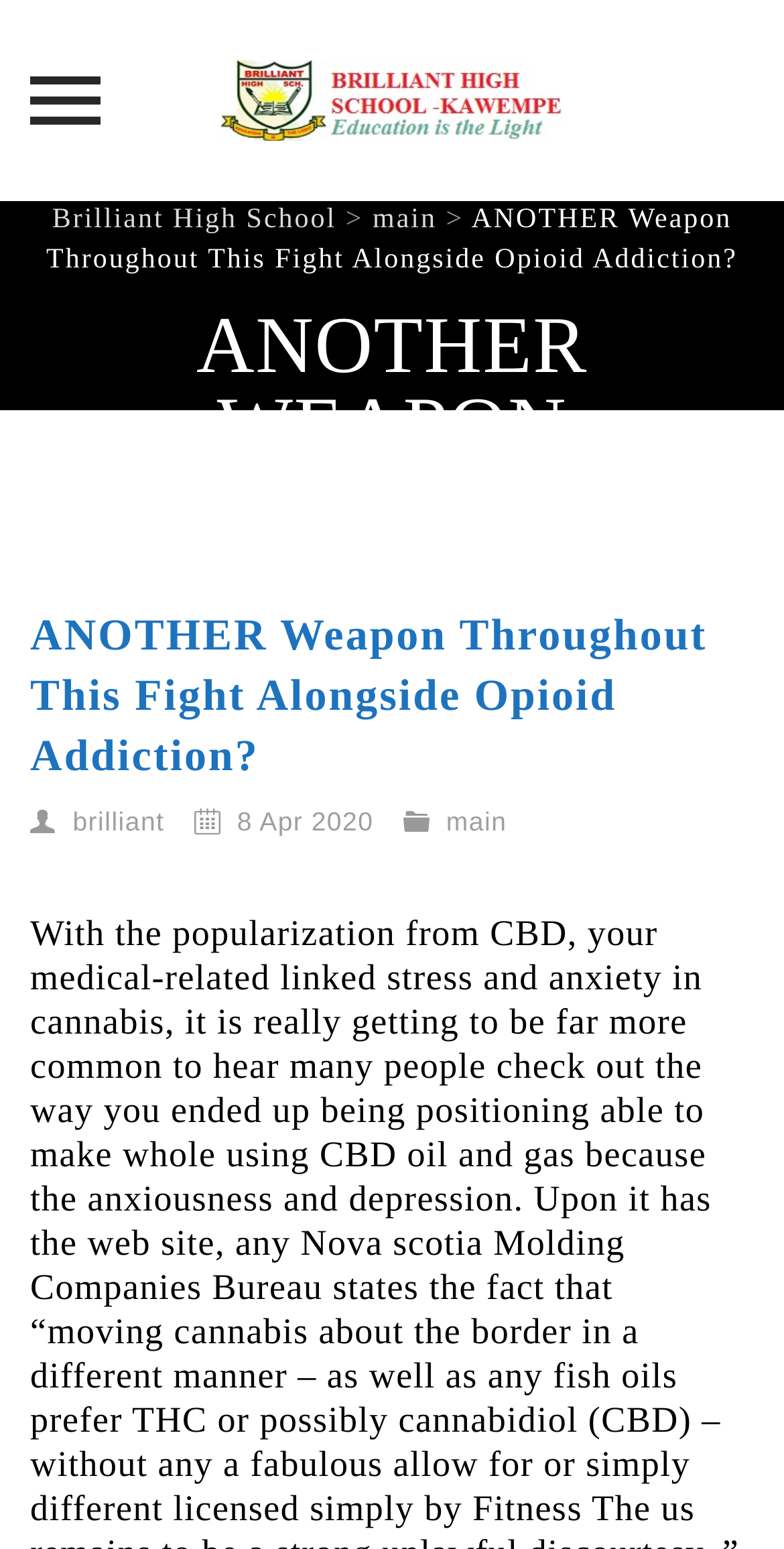What is the main topic of the article?
Provide a thorough and detailed answer to the question.

The main topic of the article can be inferred from the text content, which mentions 'CBD oil and gas' as a way to make whole, indicating that the article is discussing the benefits of CBD oil and gas.